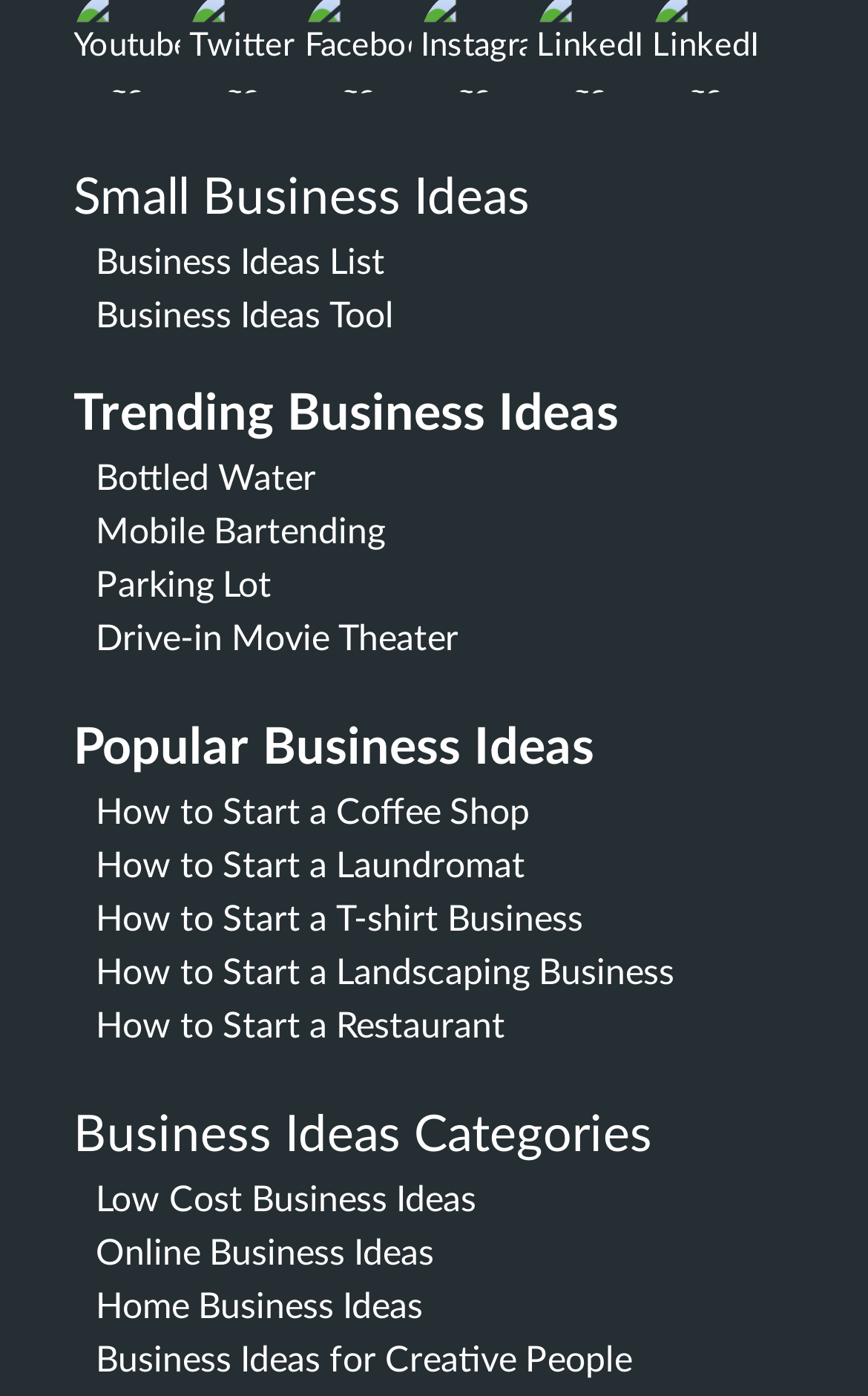Pinpoint the bounding box coordinates of the element to be clicked to execute the instruction: "Learn about Bottled Water business".

[0.111, 0.33, 0.364, 0.356]